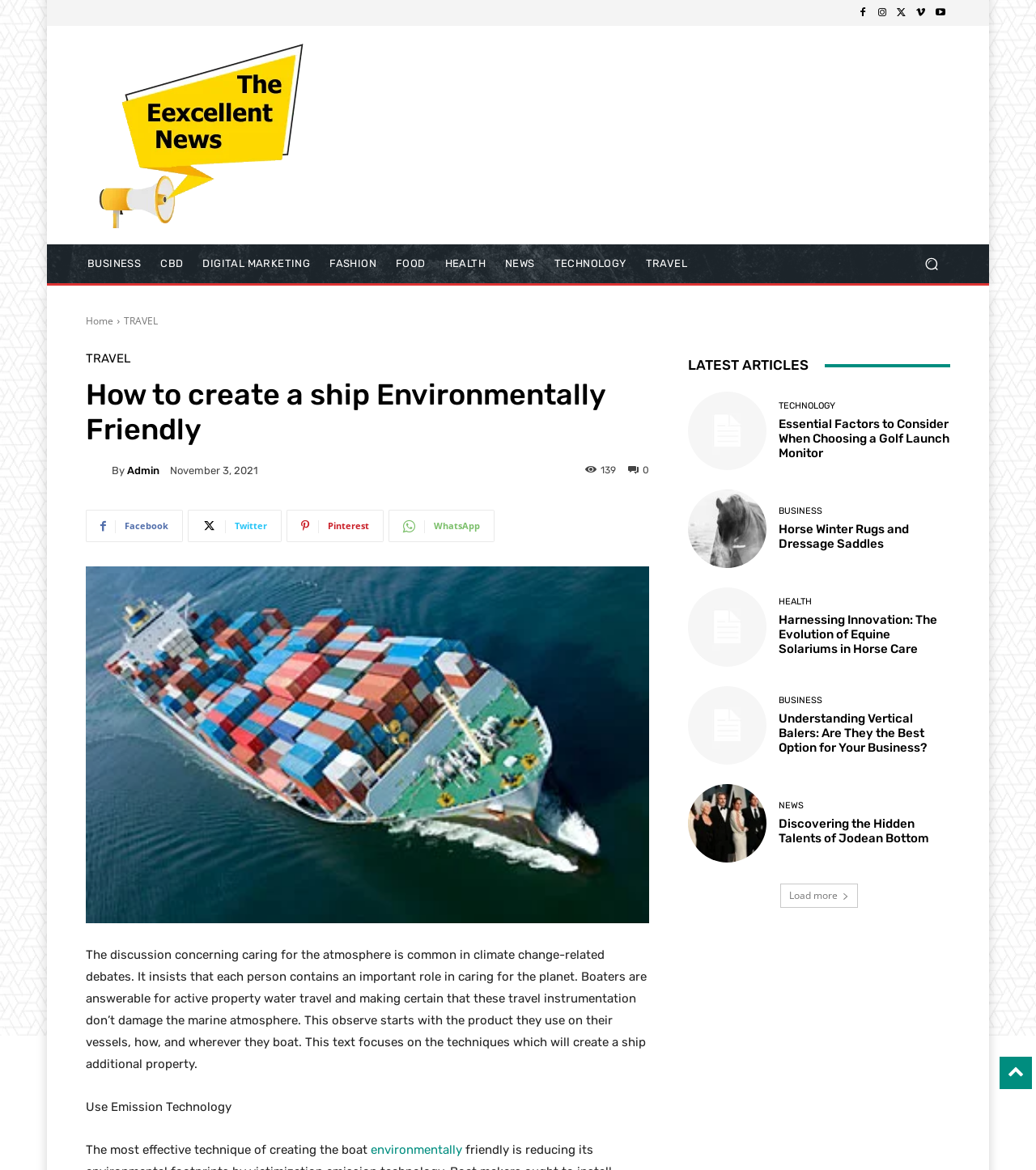Find the bounding box of the UI element described as: "DIGITAL MARKETING". The bounding box coordinates should be given as four float values between 0 and 1, i.e., [left, top, right, bottom].

[0.186, 0.209, 0.309, 0.242]